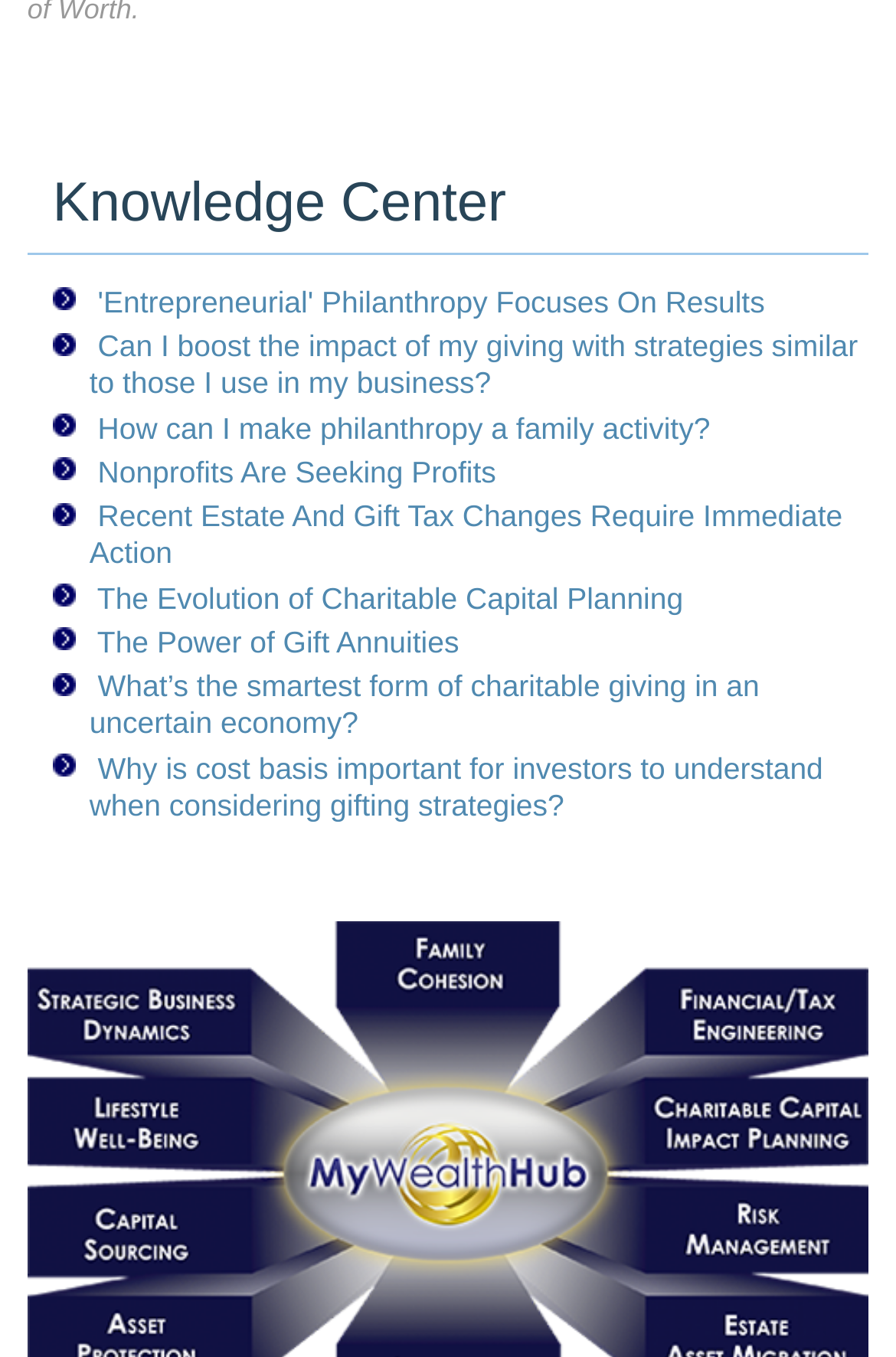Is there a section header on this webpage? From the image, respond with a single word or brief phrase.

Yes